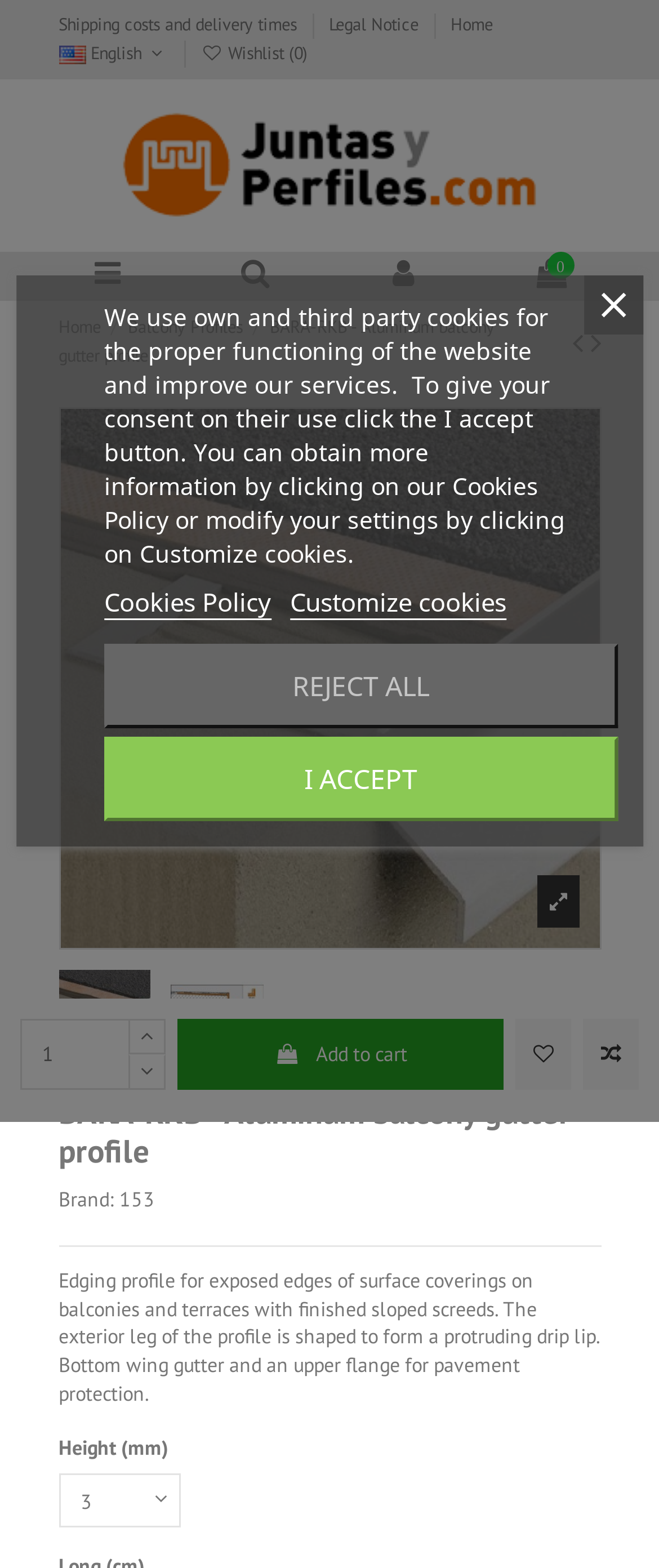Provide a one-word or brief phrase answer to the question:
How many images of the balcony gutter profile are displayed on the page?

4